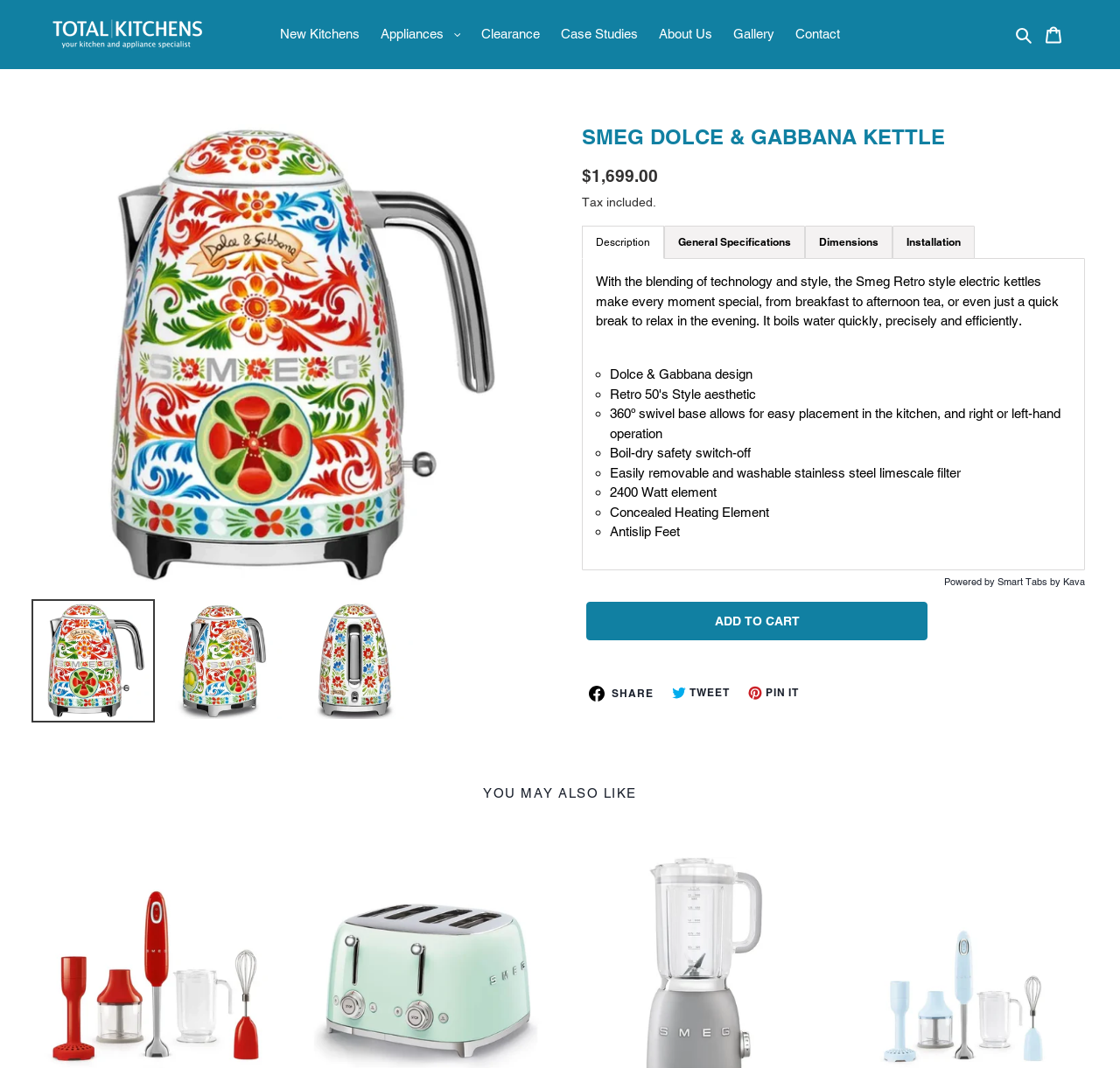Could you determine the bounding box coordinates of the clickable element to complete the instruction: "Search for something"? Provide the coordinates as four float numbers between 0 and 1, i.e., [left, top, right, bottom].

[0.906, 0.023, 0.924, 0.041]